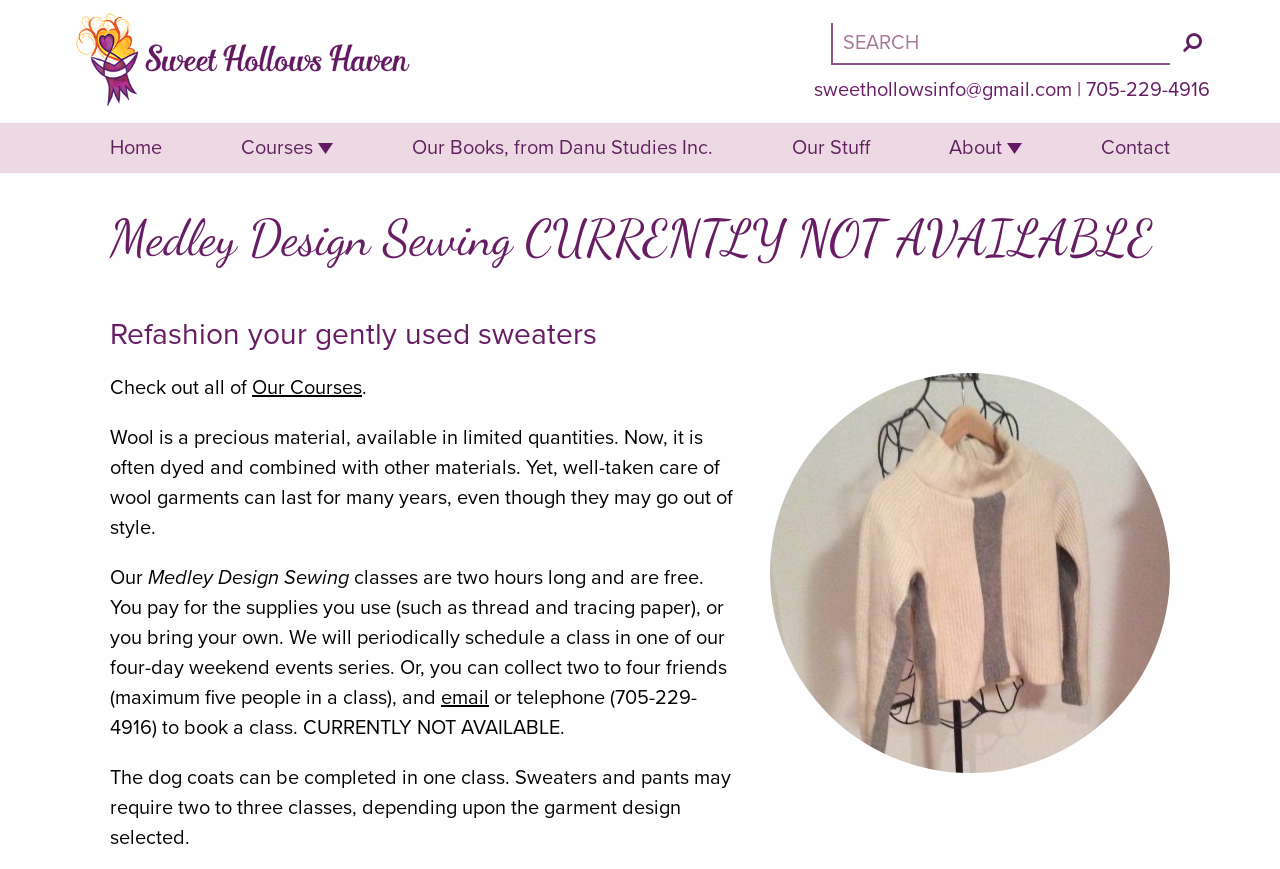Please locate the bounding box coordinates of the element that needs to be clicked to achieve the following instruction: "Check out all of Our Courses". The coordinates should be four float numbers between 0 and 1, i.e., [left, top, right, bottom].

[0.197, 0.432, 0.283, 0.46]